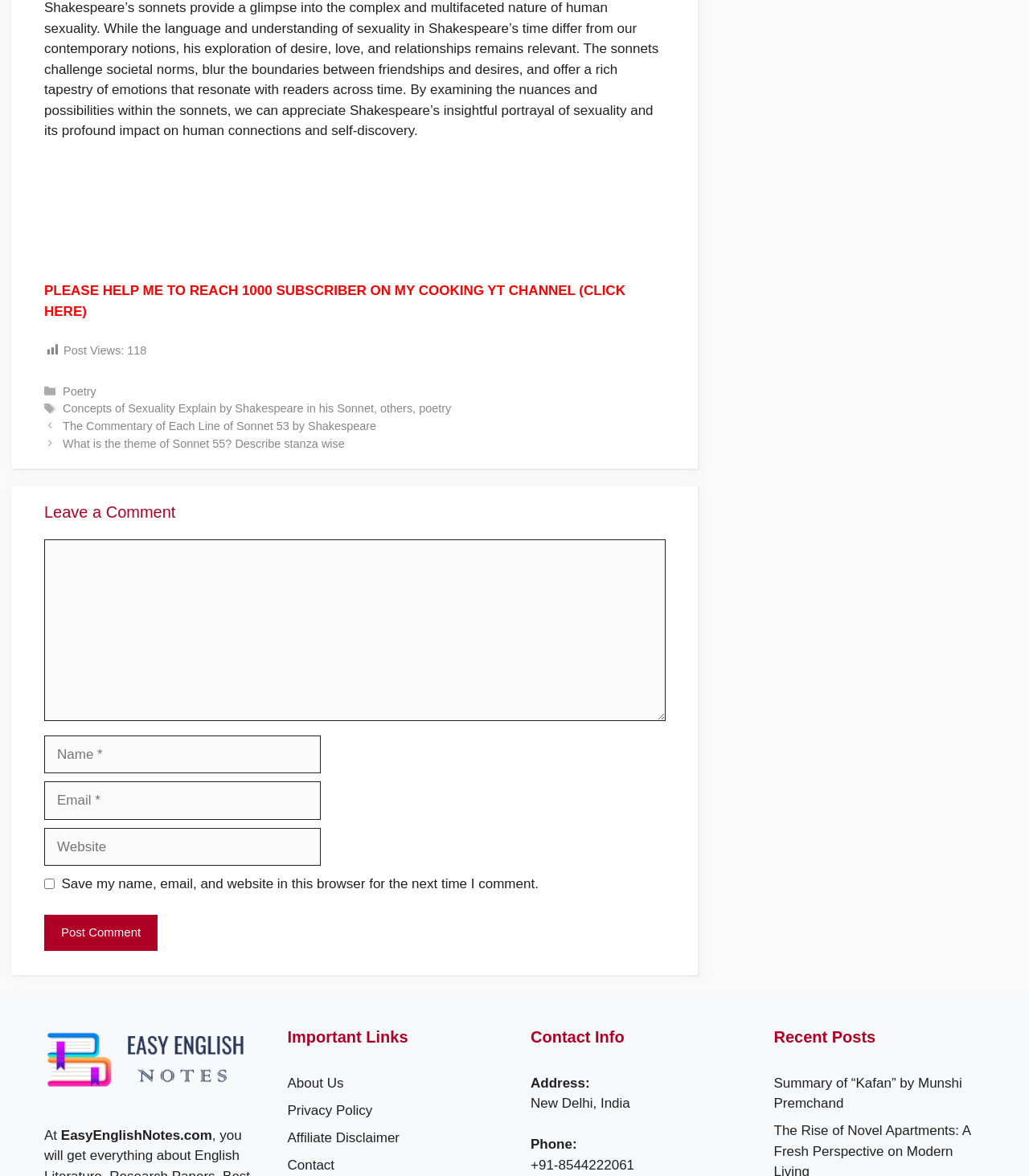Locate the bounding box coordinates of the item that should be clicked to fulfill the instruction: "Post a comment".

[0.043, 0.778, 0.153, 0.808]